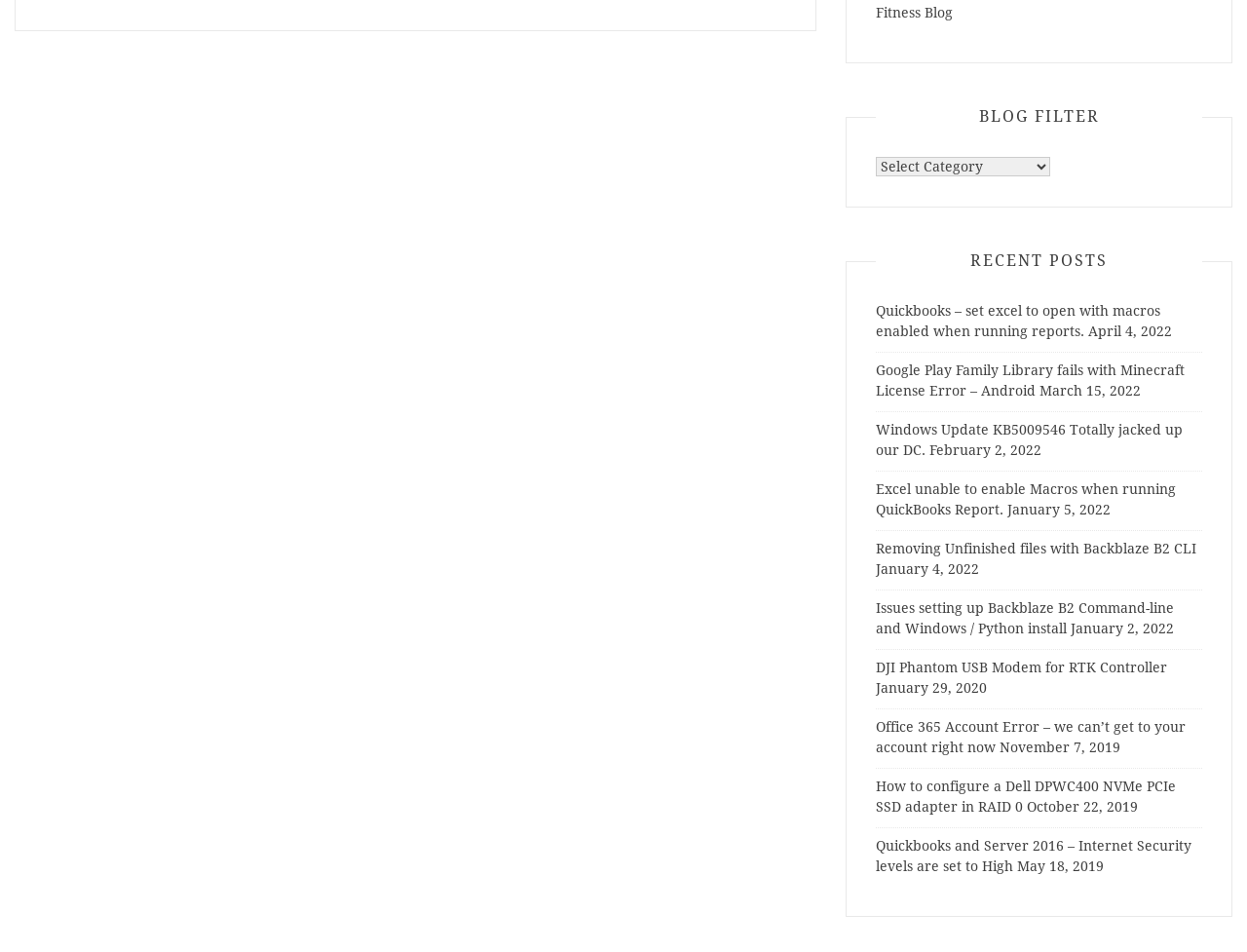Please determine the bounding box coordinates for the UI element described here. Use the format (top-left x, top-left y, bottom-right x, bottom-right y) with values bounded between 0 and 1: Fitness Blog

[0.703, 0.005, 0.764, 0.021]